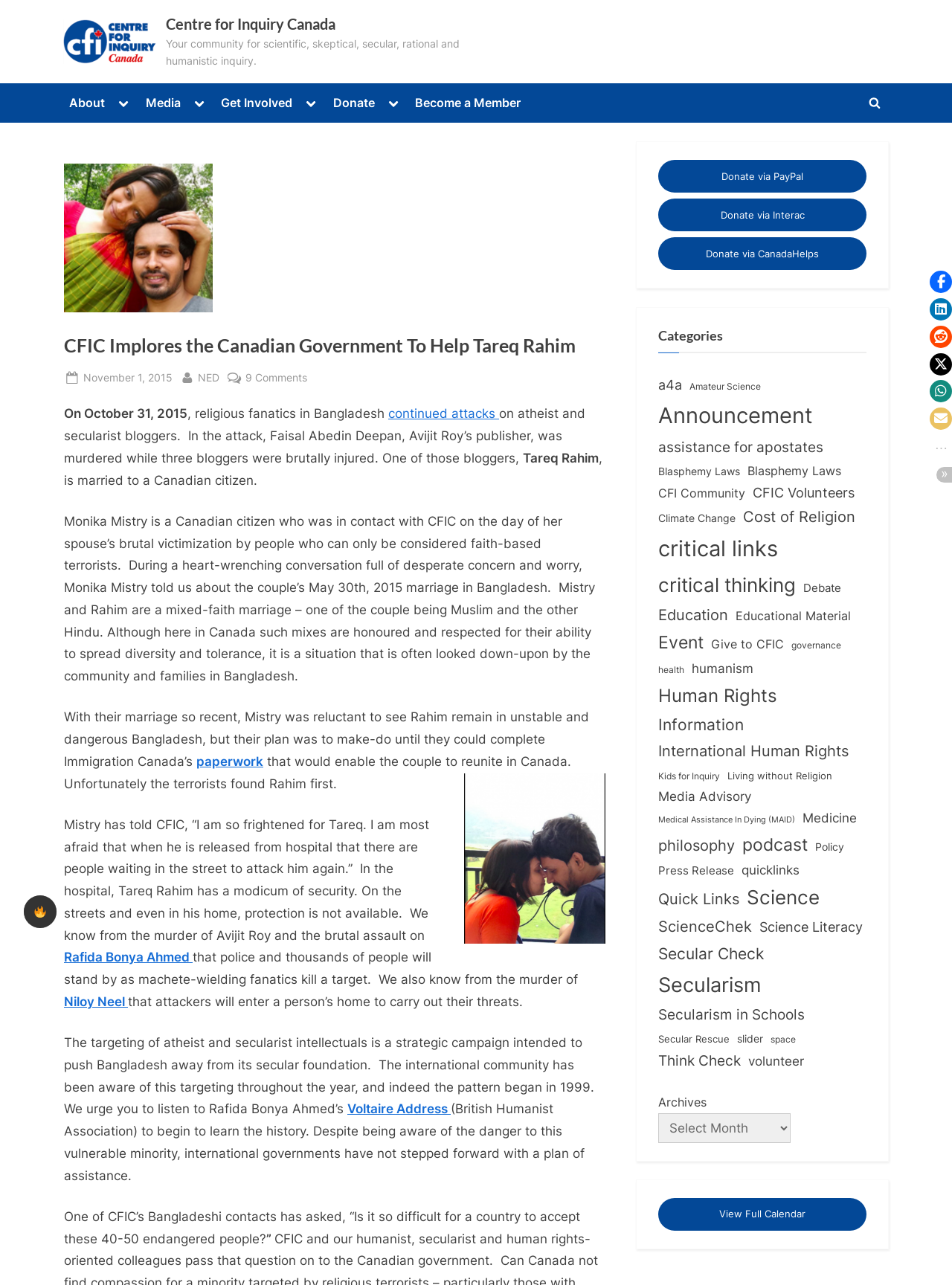Pinpoint the bounding box coordinates of the element that must be clicked to accomplish the following instruction: "Read the article about Tareq Rahim". The coordinates should be in the format of four float numbers between 0 and 1, i.e., [left, top, right, bottom].

[0.067, 0.258, 0.636, 0.279]